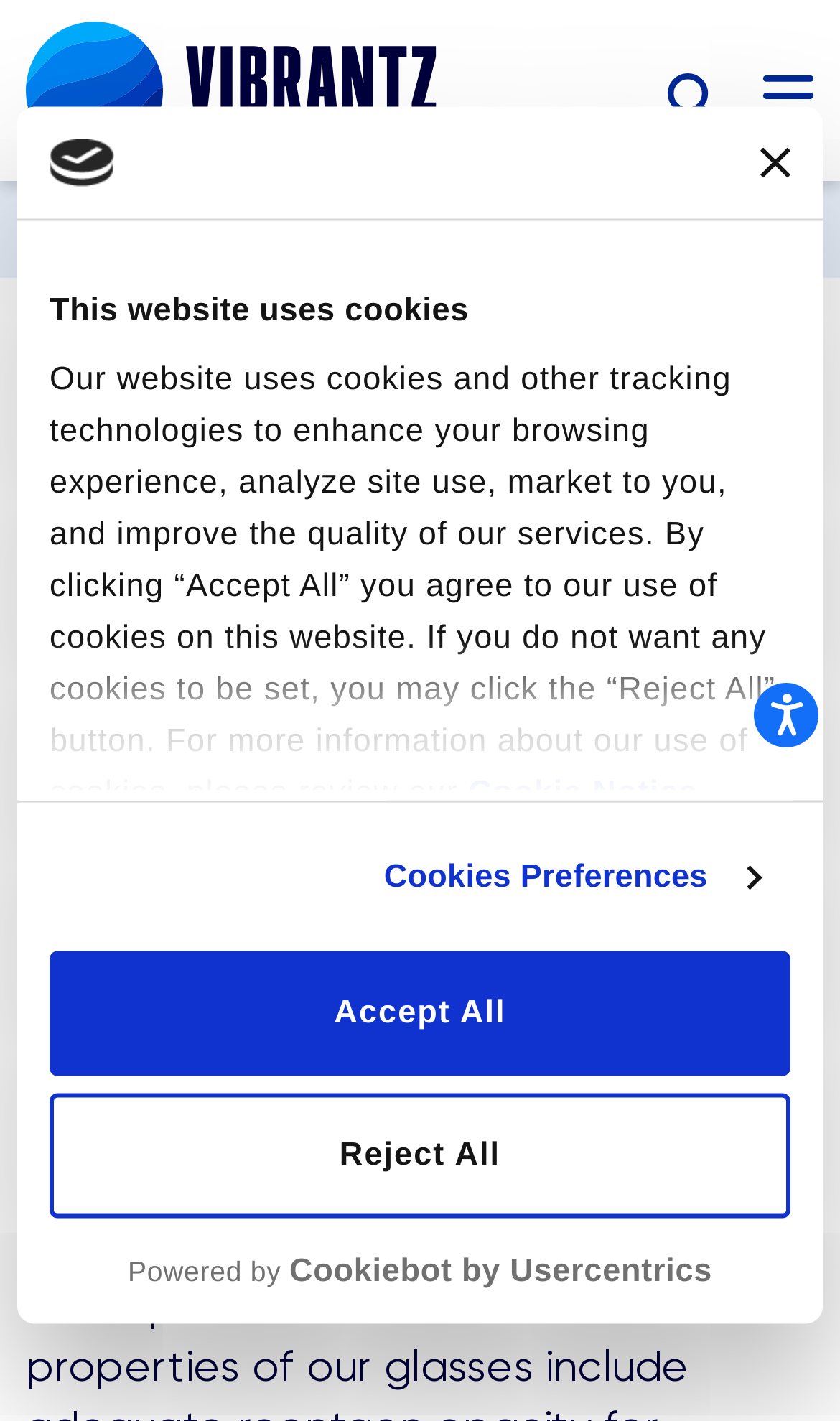What is the name of the technology used for cookies?
Please provide a detailed answer to the question.

The cookie notice on the webpage is powered by 'Cookiebot by Usercentrics', which is a technology used to manage cookies on the website.